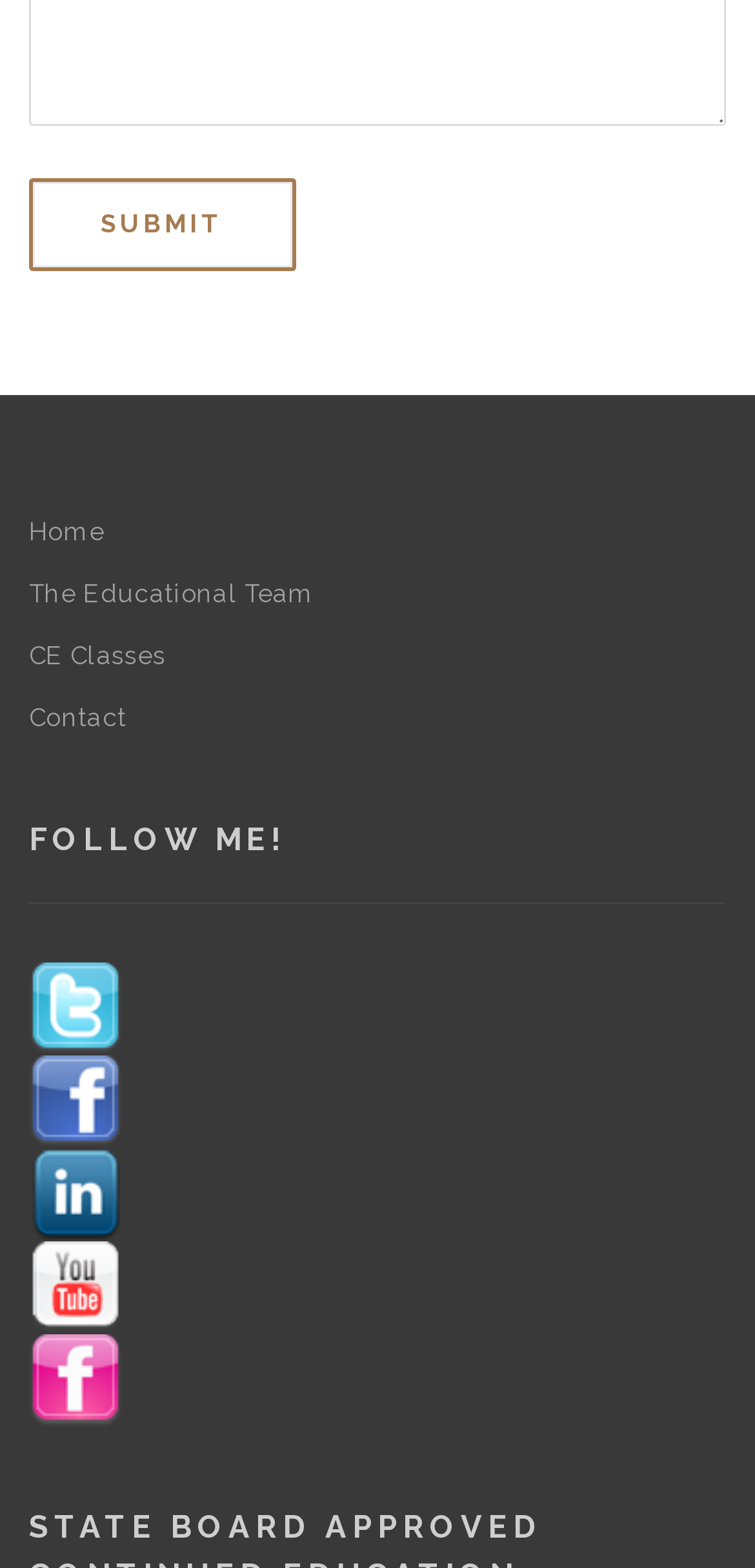From the webpage screenshot, predict the bounding box coordinates (top-left x, top-left y, bottom-right x, bottom-right y) for the UI element described here: Contact

[0.038, 0.444, 0.962, 0.472]